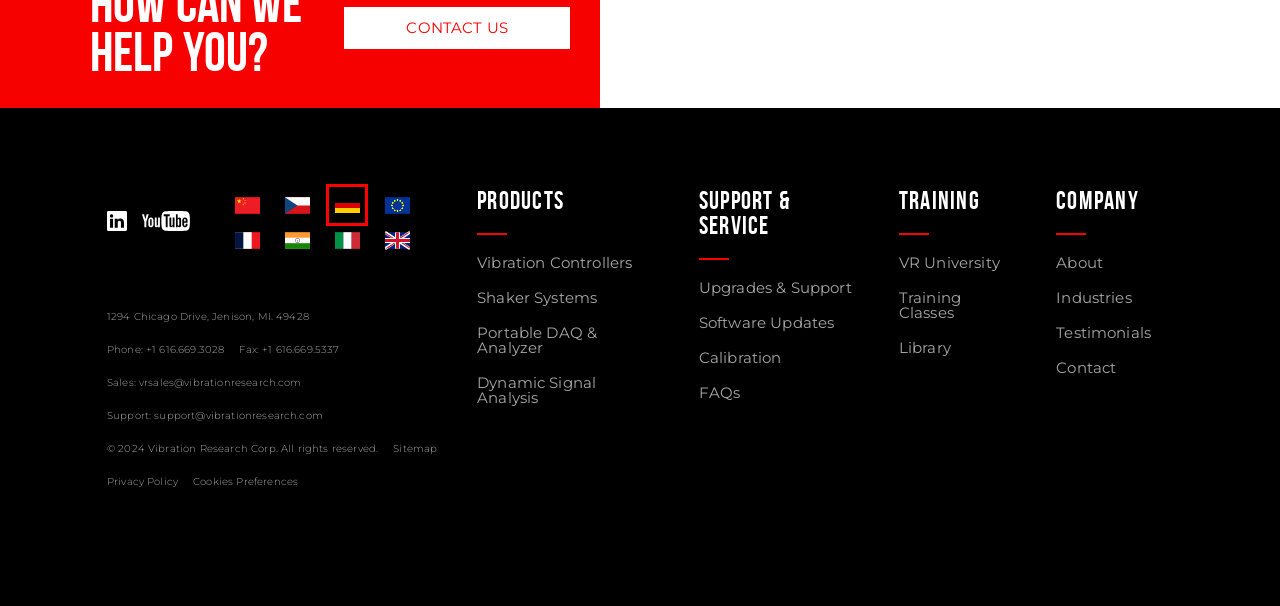Review the screenshot of a webpage that includes a red bounding box. Choose the webpage description that best matches the new webpage displayed after clicking the element within the bounding box. Here are the candidates:
A. Home Page - Vibration Research Europe
B. Home Page - Vibration Research Italia
C. 首页 - 美国Vibration Research
D. Home Page - Vibration Research Česká republika
E. Upgrades & Support Agreements - Program Benefits - Vibration Research
F. Home Page - Vibration Research India
G. Home Page - Vibration Research Deutschland
H. Home Page - Vibration Research France

G